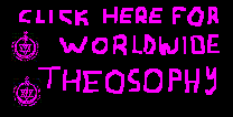Answer the question below using just one word or a short phrase: 
What is the theme of the image?

Theosophy